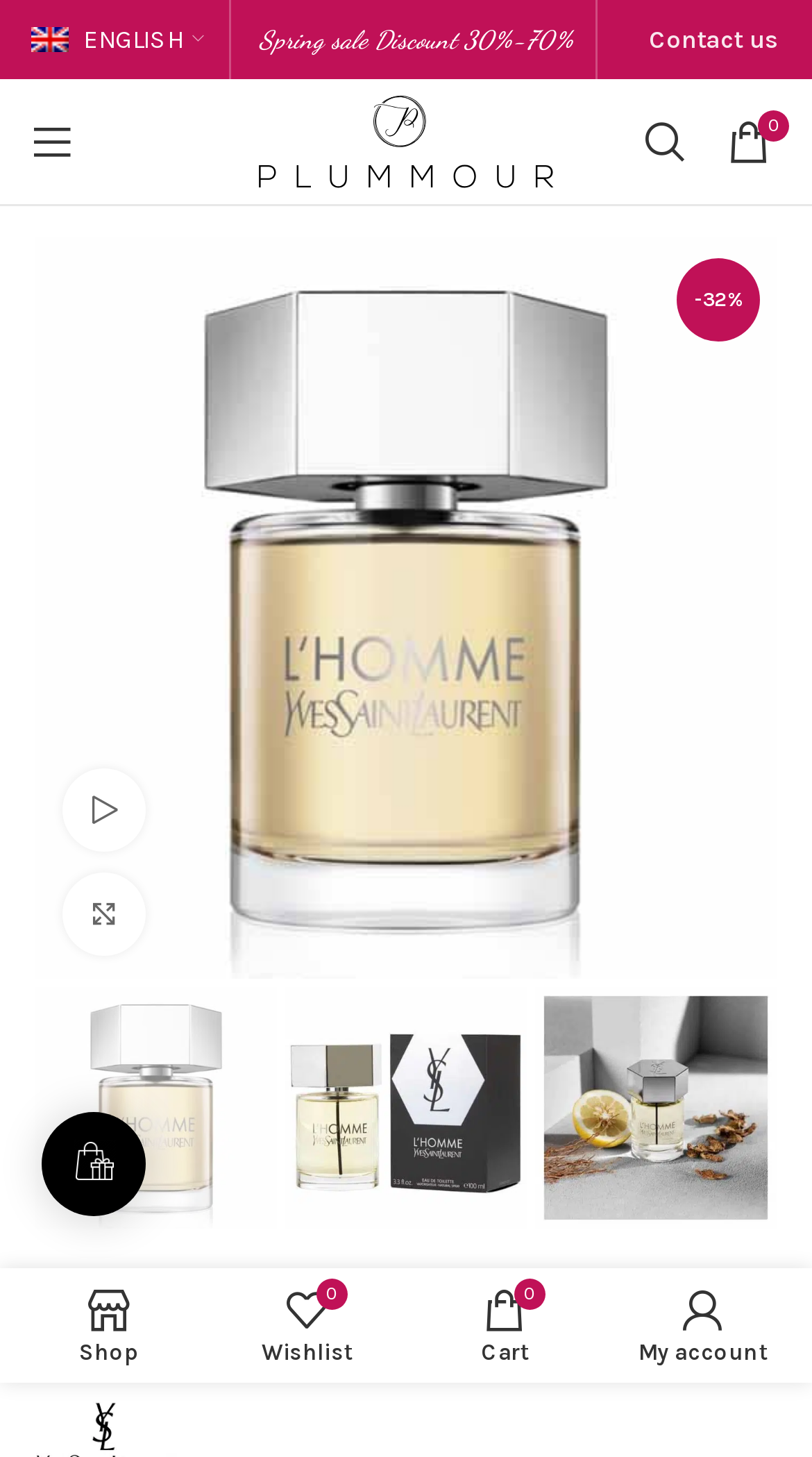Please provide a detailed answer to the question below based on the screenshot: 
How many items are in the wishlist?

I found the number of items in the wishlist by looking at the link element with the text ' 0 Wishlist' which indicates that there are 0 items in the wishlist.